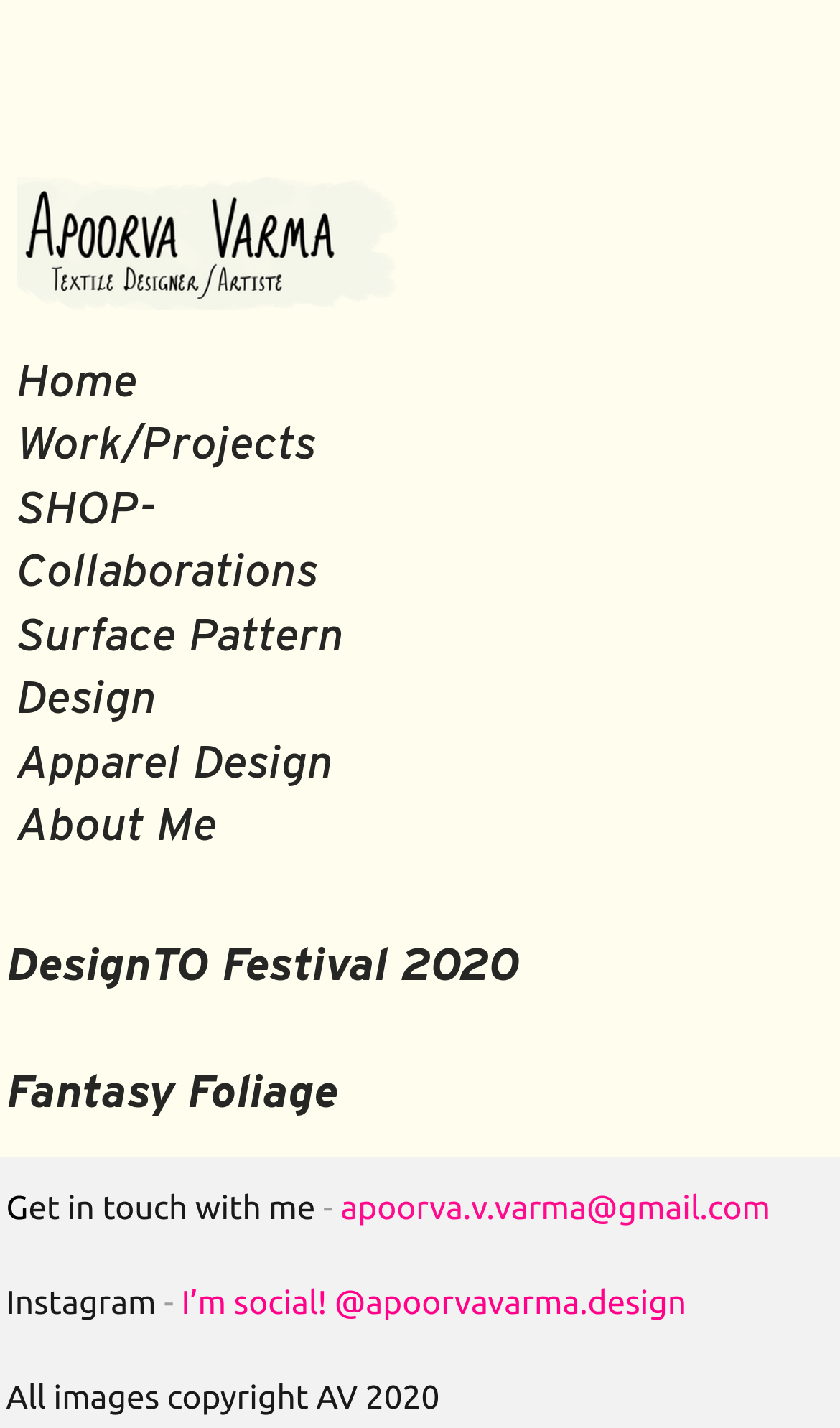Determine the bounding box coordinates of the target area to click to execute the following instruction: "get in touch with me."

[0.034, 0.833, 0.375, 0.859]